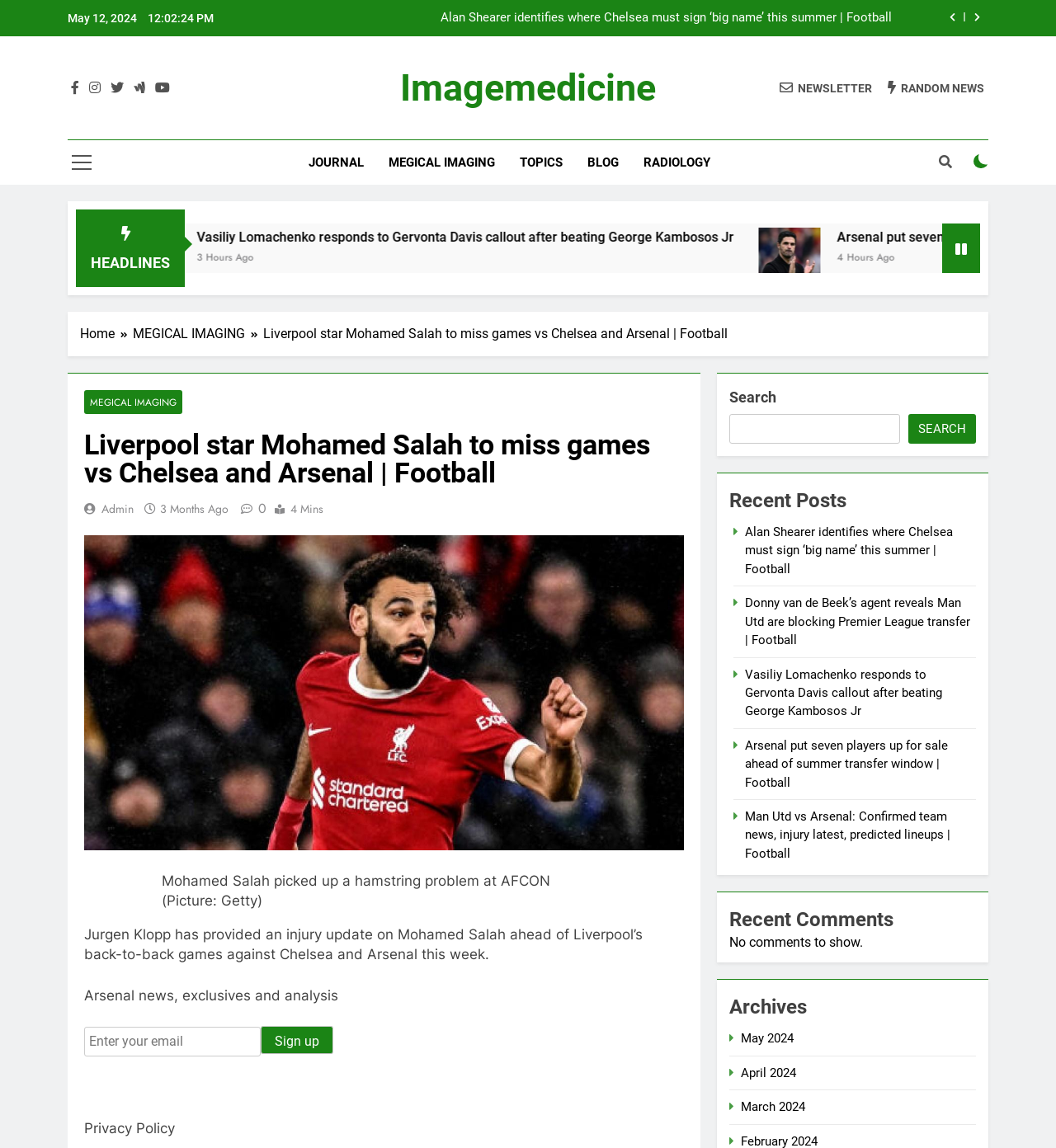Identify the bounding box coordinates of the HTML element based on this description: "2 hours ago".

[0.036, 0.216, 0.09, 0.23]